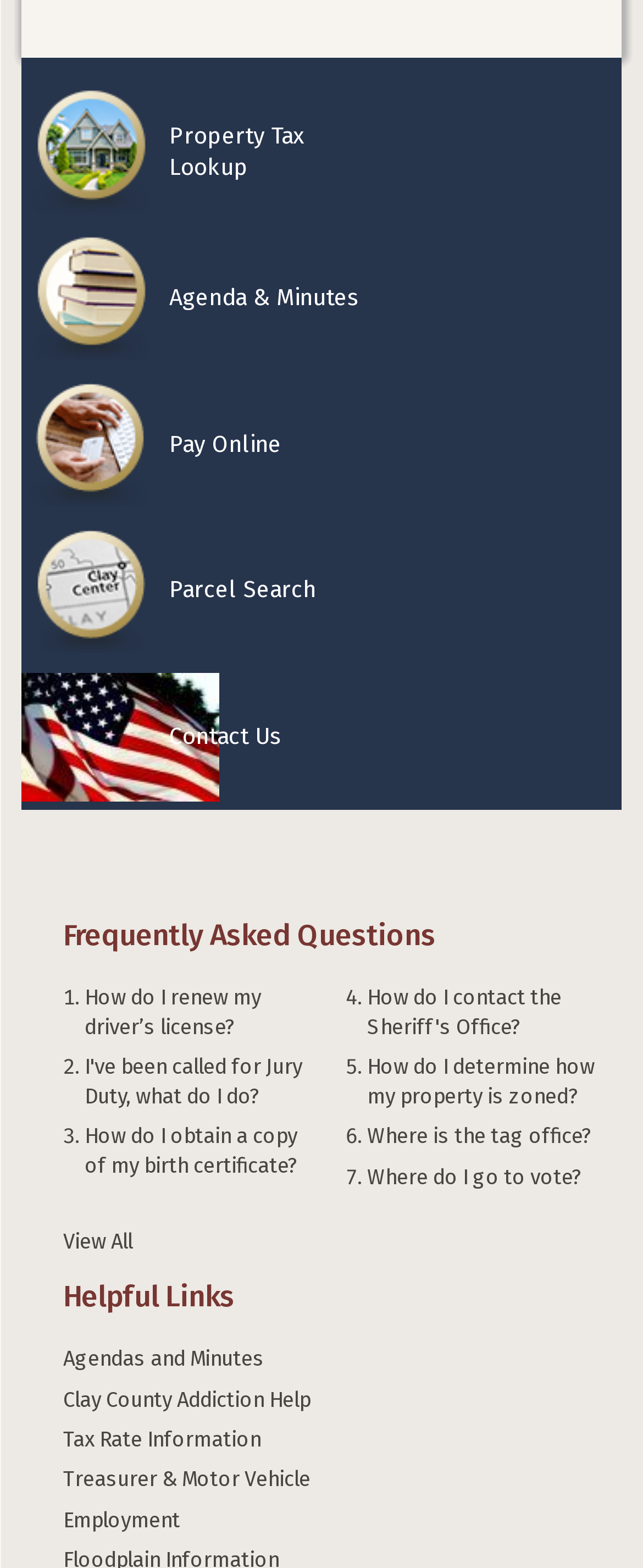Identify and provide the bounding box coordinates of the UI element described: "Where is the tag office?". The coordinates should be formatted as [left, top, right, bottom], with each number being a float between 0 and 1.

[0.571, 0.717, 0.923, 0.733]